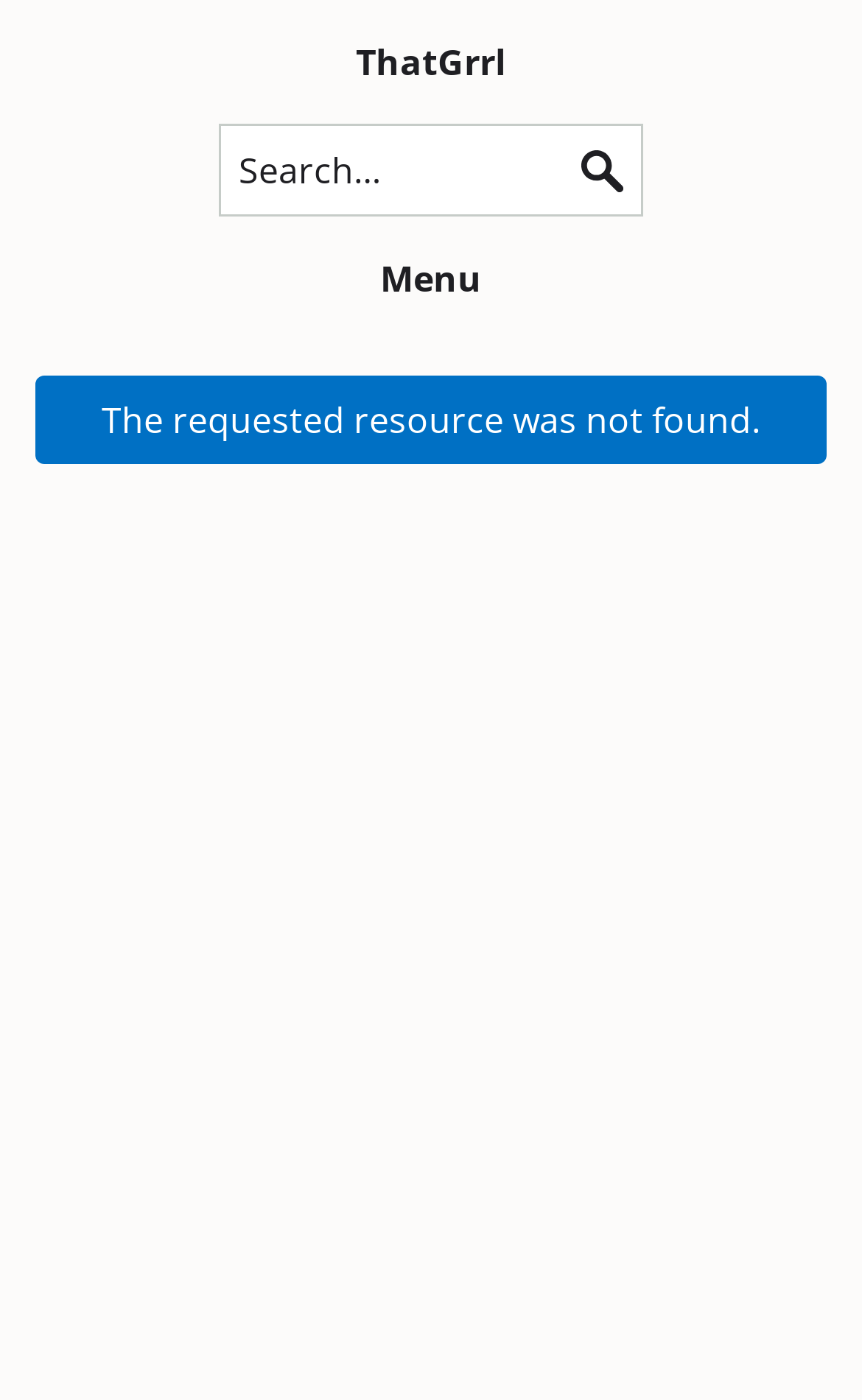Is there a search function on the page?
Using the image as a reference, give a one-word or short phrase answer.

Yes